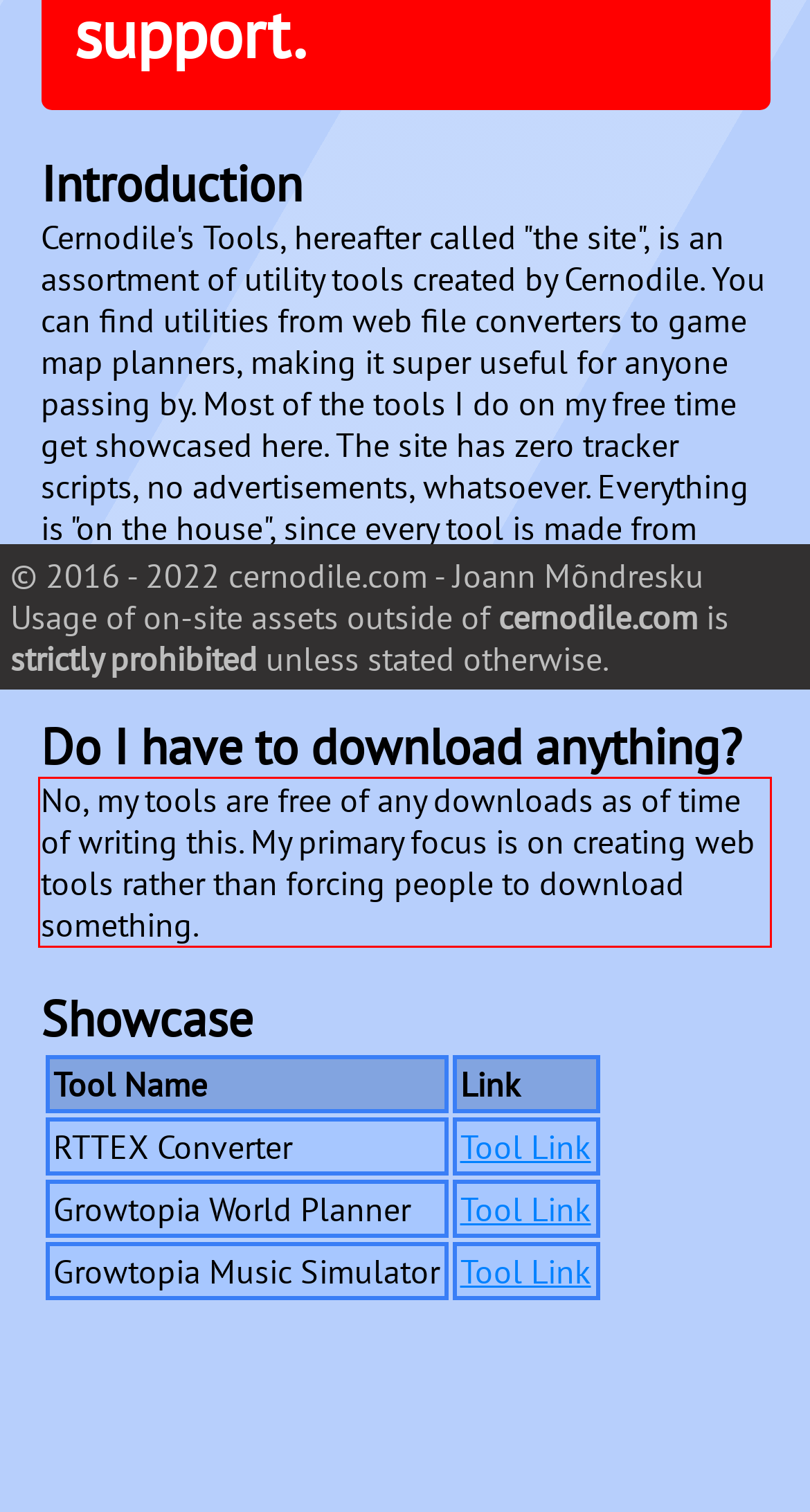Please perform OCR on the text content within the red bounding box that is highlighted in the provided webpage screenshot.

No, my tools are free of any downloads as of time of writing this. My primary focus is on creating web tools rather than forcing people to download something.